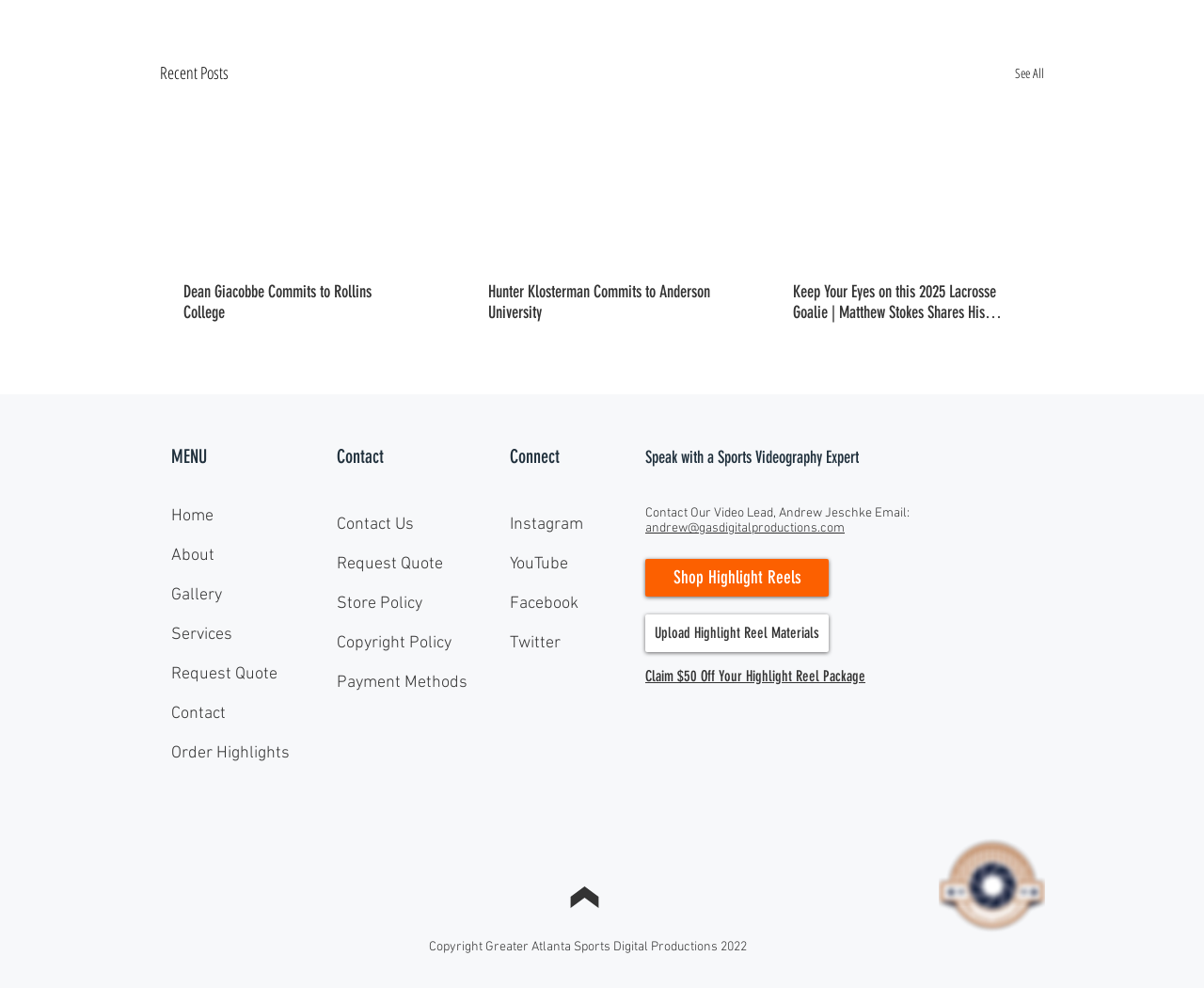Bounding box coordinates are specified in the format (top-left x, top-left y, bottom-right x, bottom-right y). All values are floating point numbers bounded between 0 and 1. Please provide the bounding box coordinate of the region this sentence describes: Store Policy

[0.28, 0.598, 0.351, 0.62]